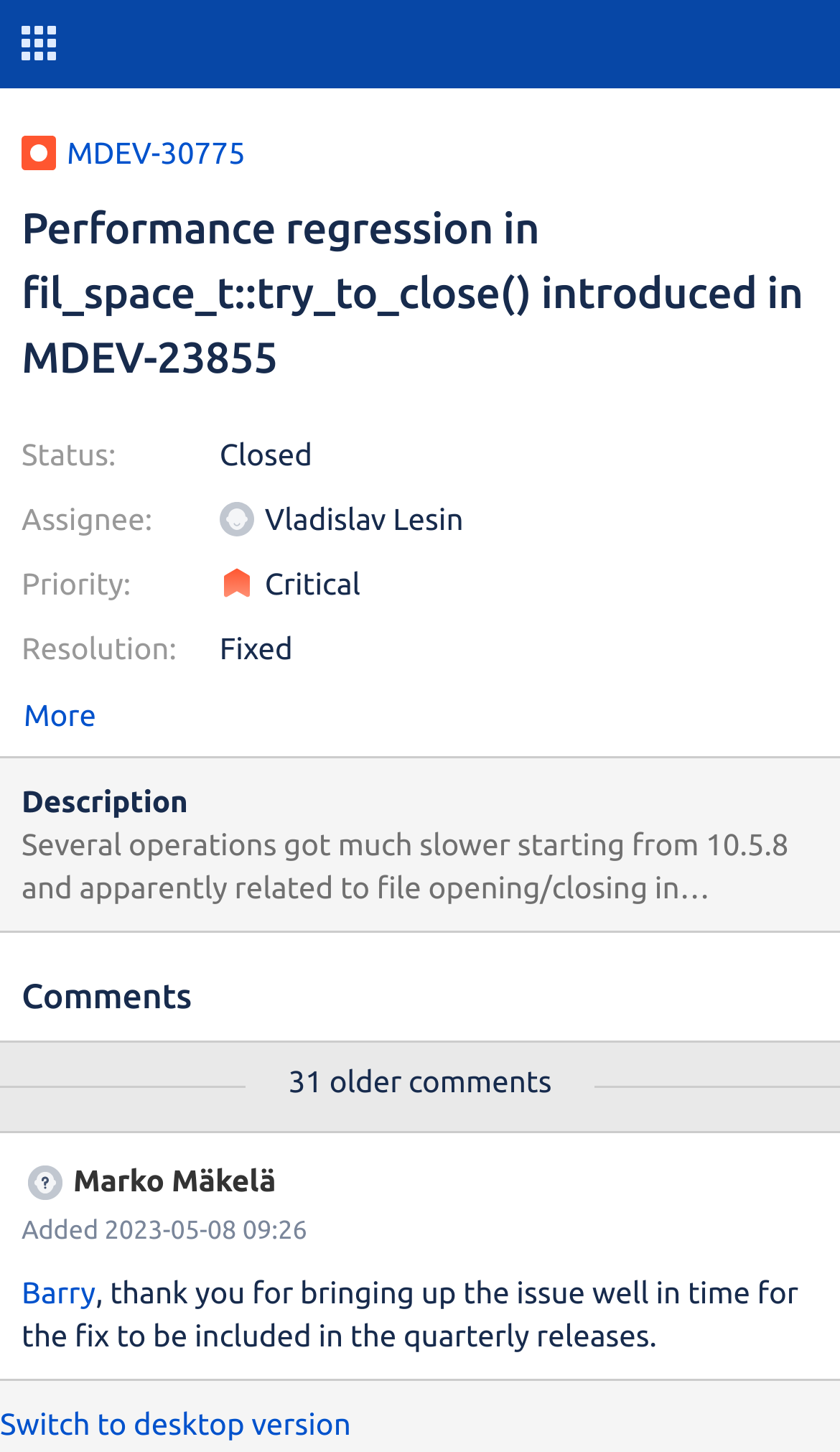Please provide a detailed answer to the question below based on the screenshot: 
Who is the assignee of this issue?

I found the answer by examining the 'Assignee:' label and its corresponding value 'Vladislav Lesin' on the webpage.